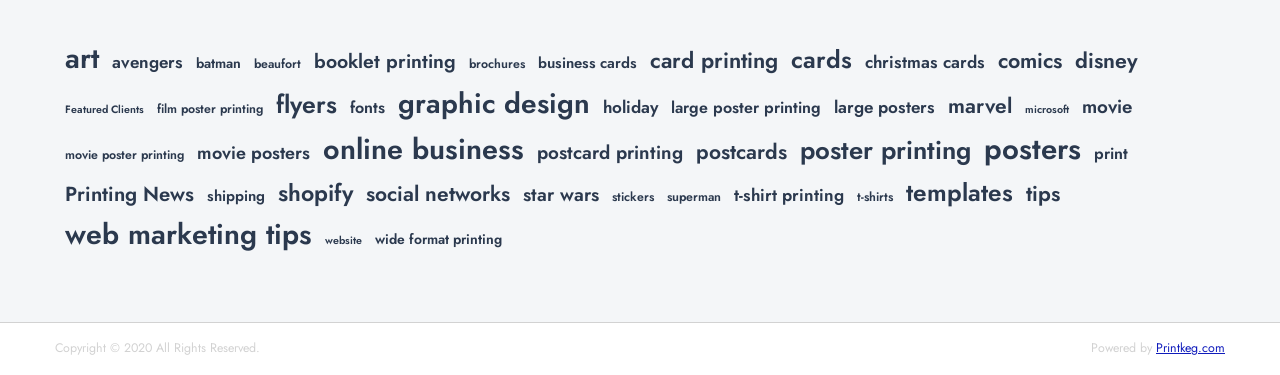Pinpoint the bounding box coordinates of the clickable element needed to complete the instruction: "view avengers items". The coordinates should be provided as four float numbers between 0 and 1: [left, top, right, bottom].

[0.088, 0.134, 0.143, 0.198]